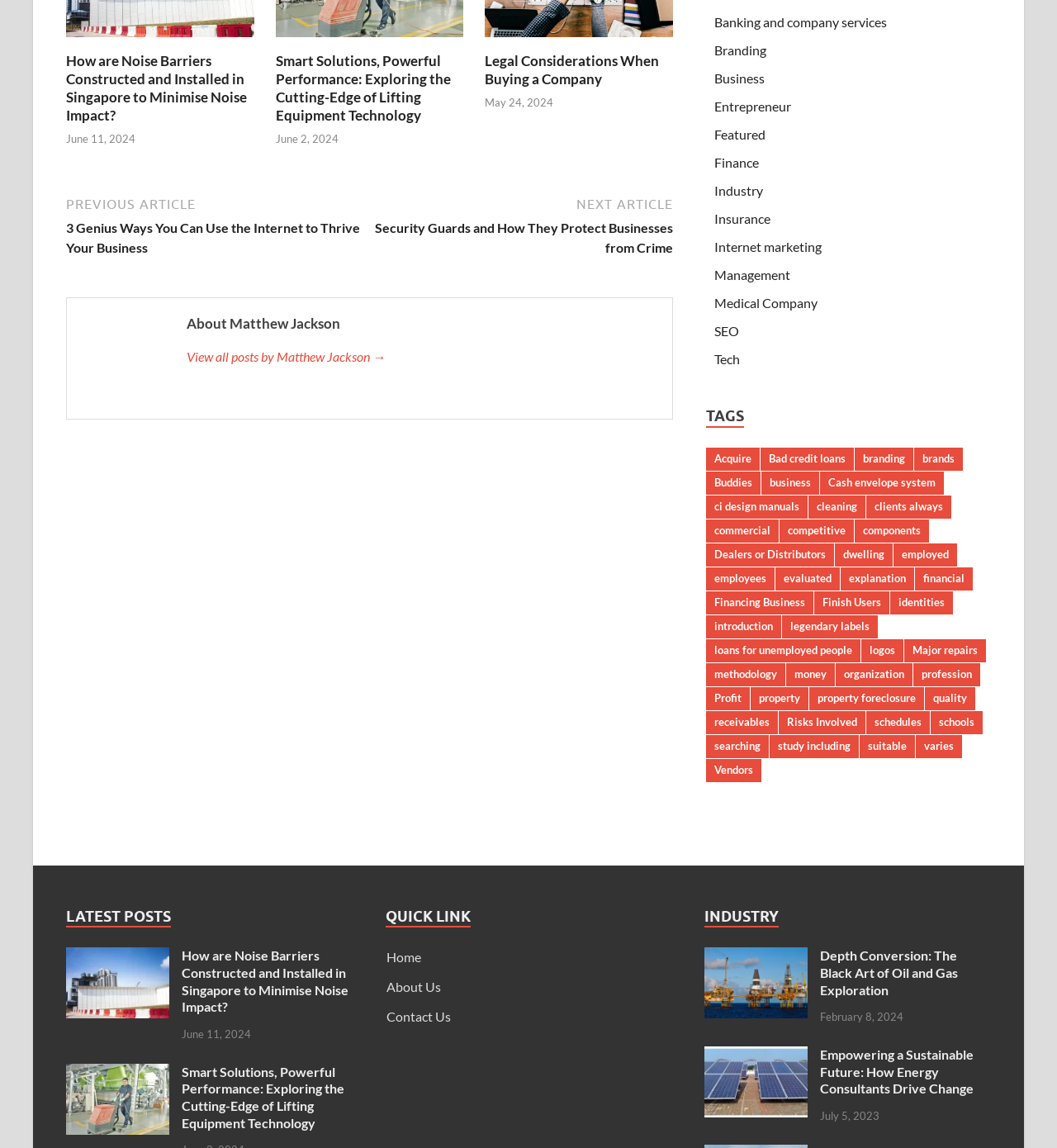Determine the coordinates of the bounding box for the clickable area needed to execute this instruction: "View all posts by Matthew Jackson".

[0.177, 0.302, 0.62, 0.319]